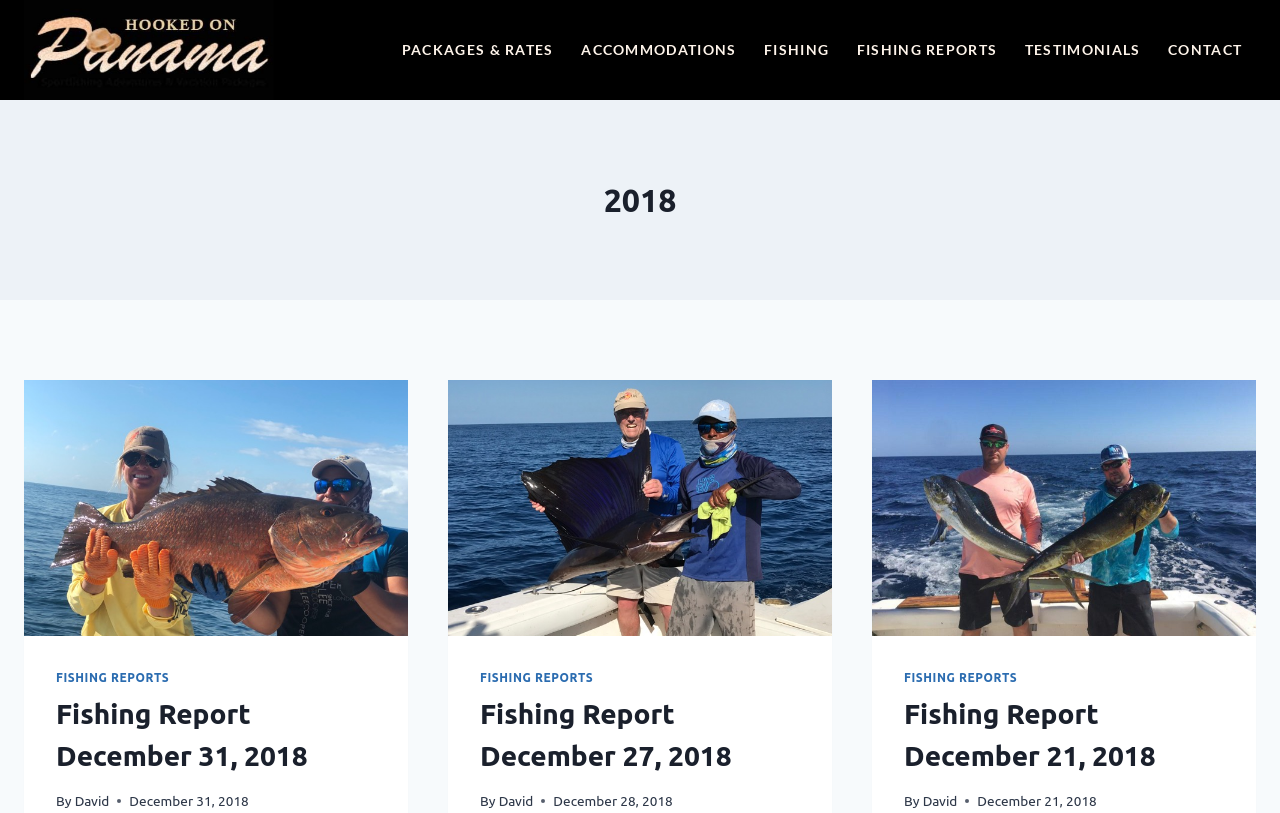What is the name of the author of the fishing reports? Refer to the image and provide a one-word or short phrase answer.

David